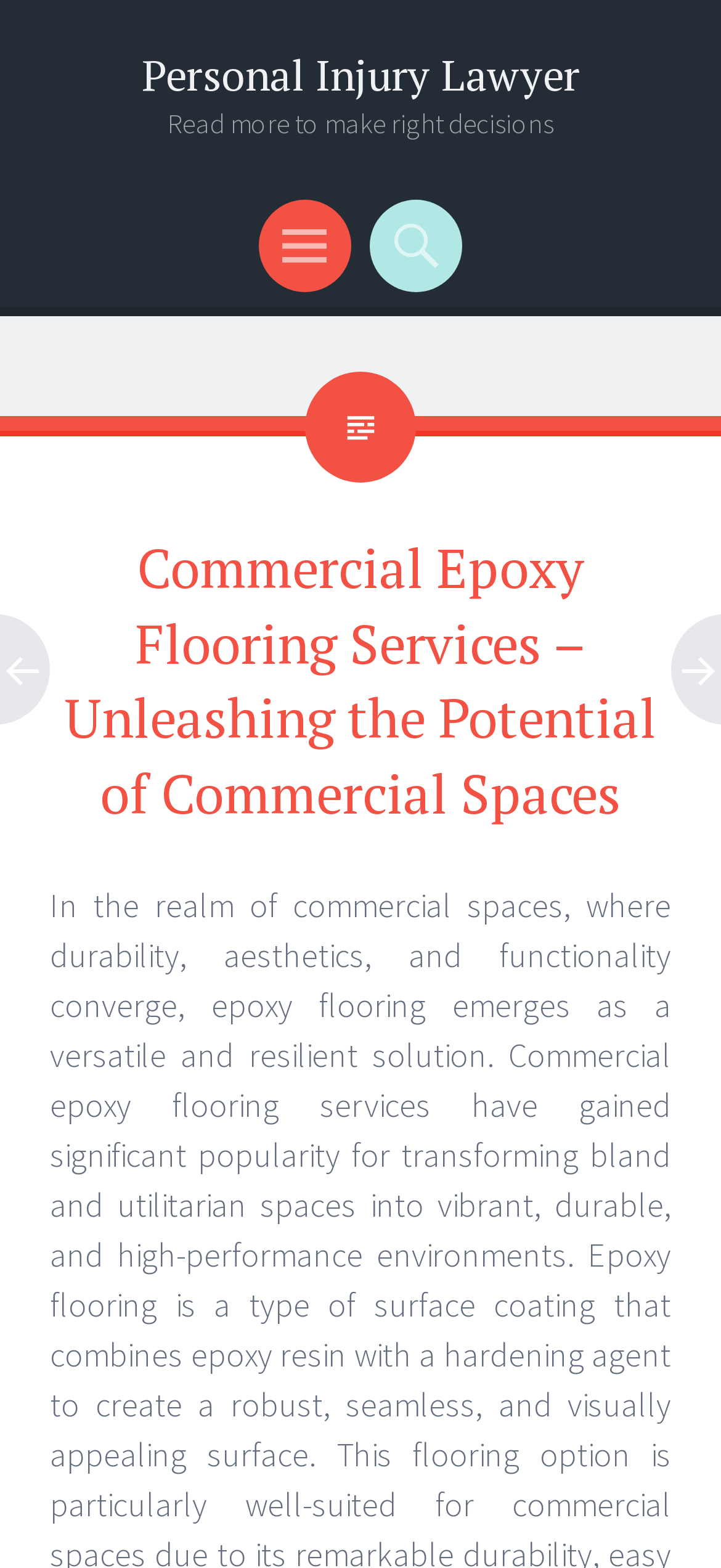Answer the question in a single word or phrase:
What is the purpose of the menu?

Navigation